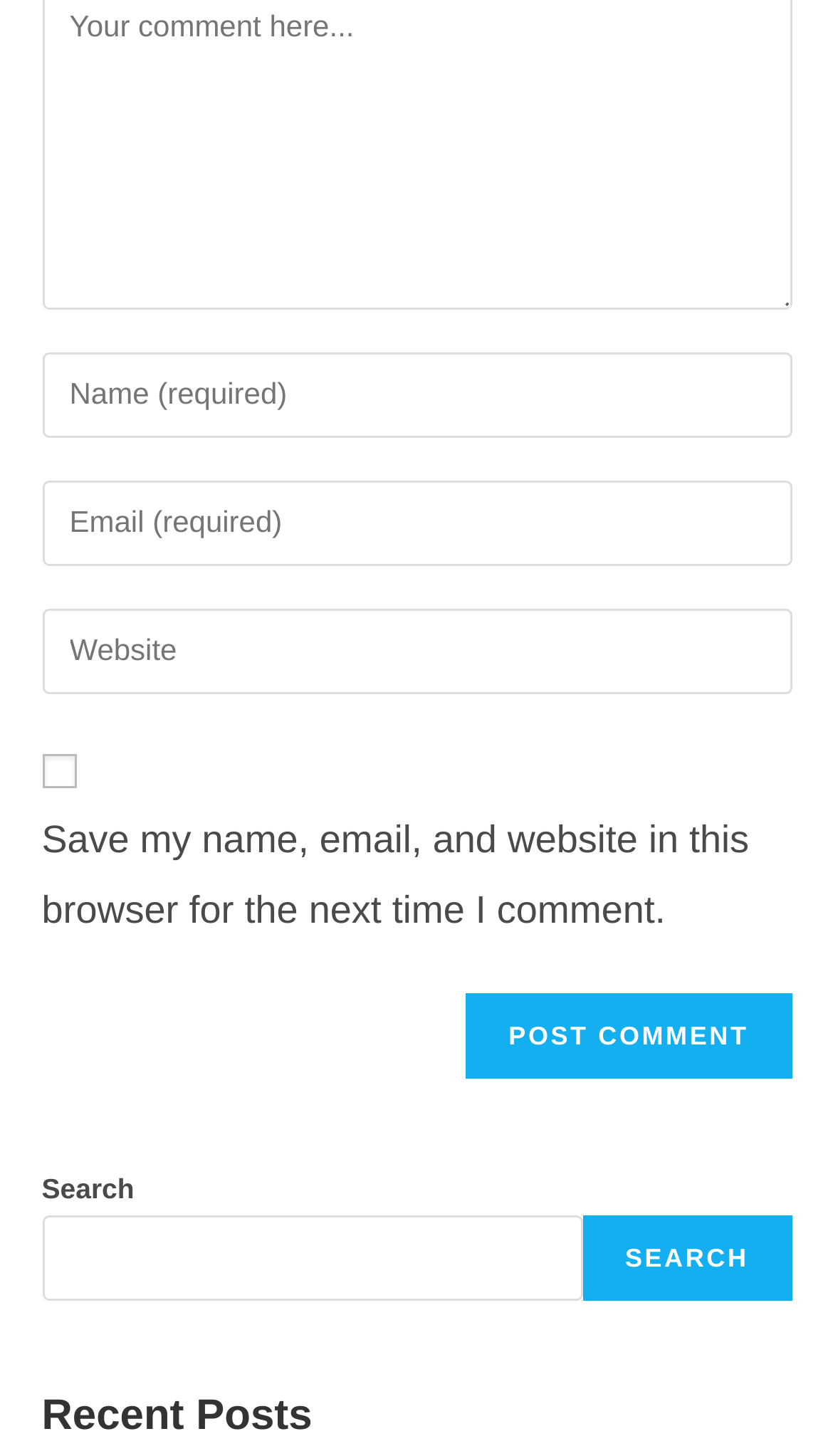What is the section below the comment form?
Please provide a single word or phrase in response based on the screenshot.

Recent Posts